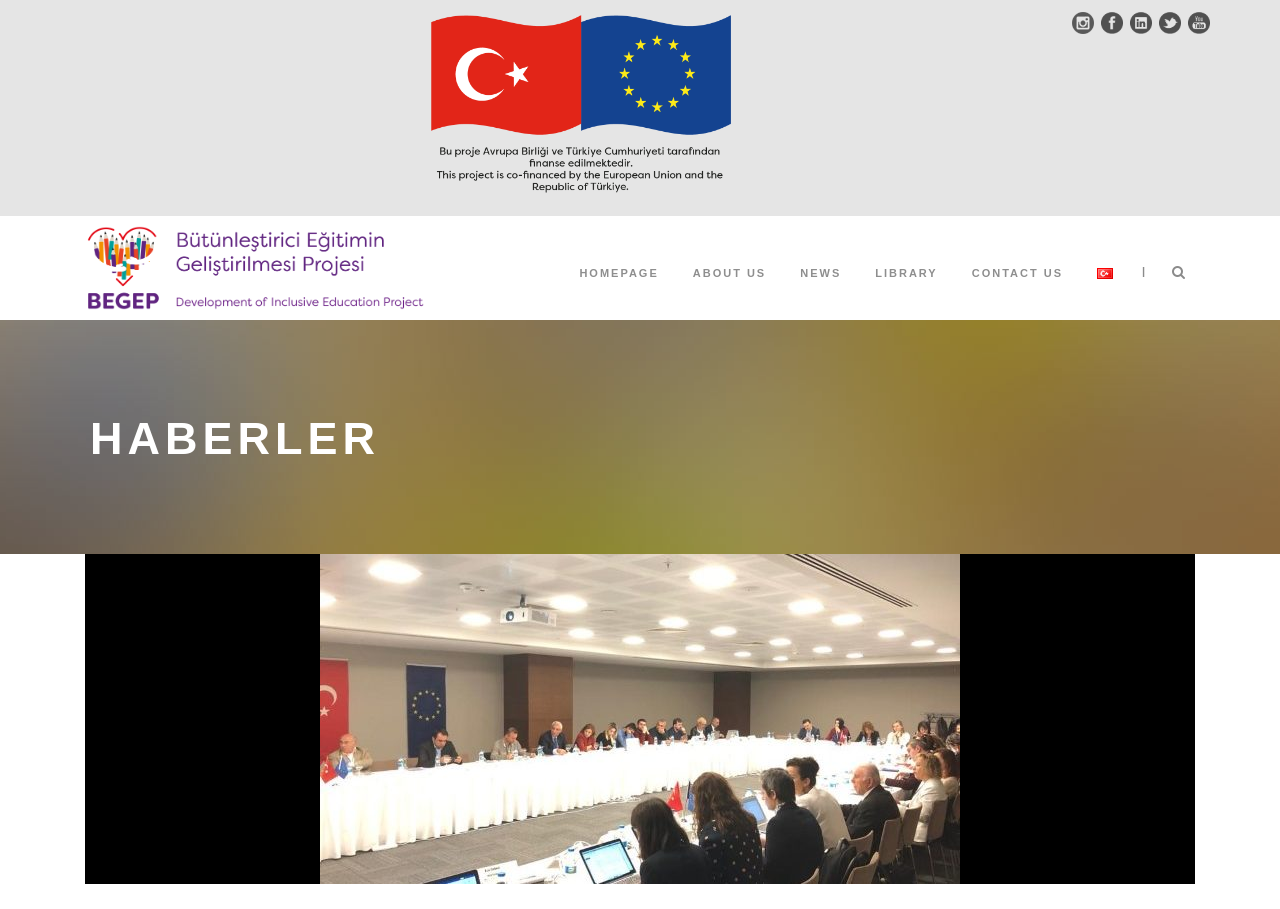What social media platforms are listed?
Provide a concise answer using a single word or phrase based on the image.

Deviant Art, Facebook, Linkedin, Twitter, Youtube